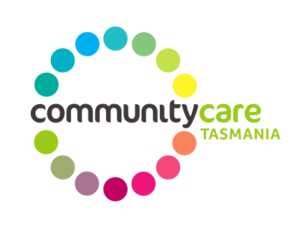Explain the image with as much detail as possible.

The image features the logo of "Community Care Tasmania," which is visually represented by a colorful circular design composed of dots in various shades, including blue, green, yellow, orange, pink, and purple. The text "community care" is prominently displayed in a modern, lowercase font, with "Tasmania" written in a vibrant green color, emphasizing the organization's commitment to providing support and assistance within the Tasmanian community. This design captures a sense of inclusivity and vibrancy, reflecting the positive impact of community care services.